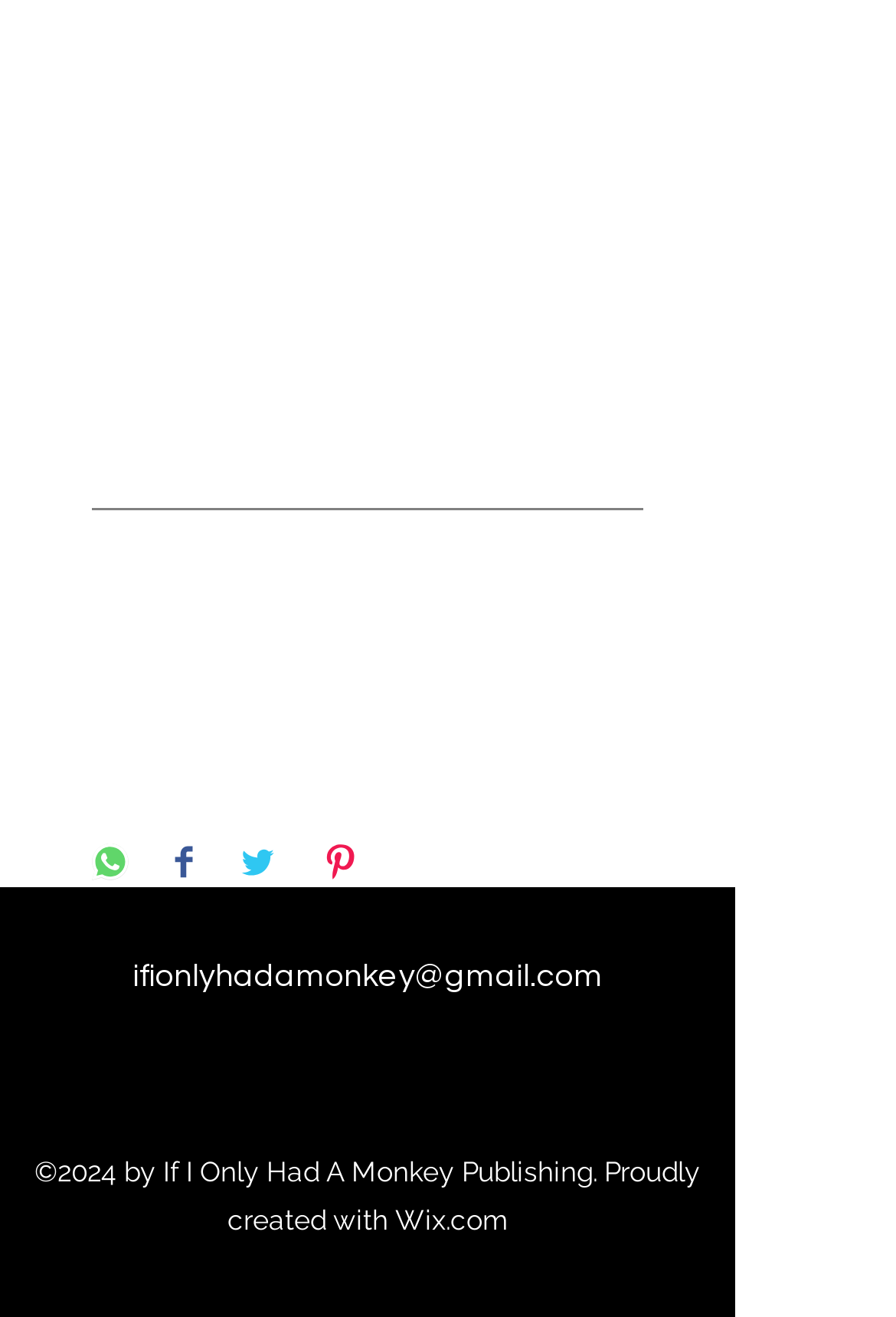Given the element description, predict the bounding box coordinates in the format (top-left x, top-left y, bottom-right x, bottom-right y). Make sure all values are between 0 and 1. Here is the element description: aria-label="Share on Twitter"

[0.267, 0.64, 0.308, 0.673]